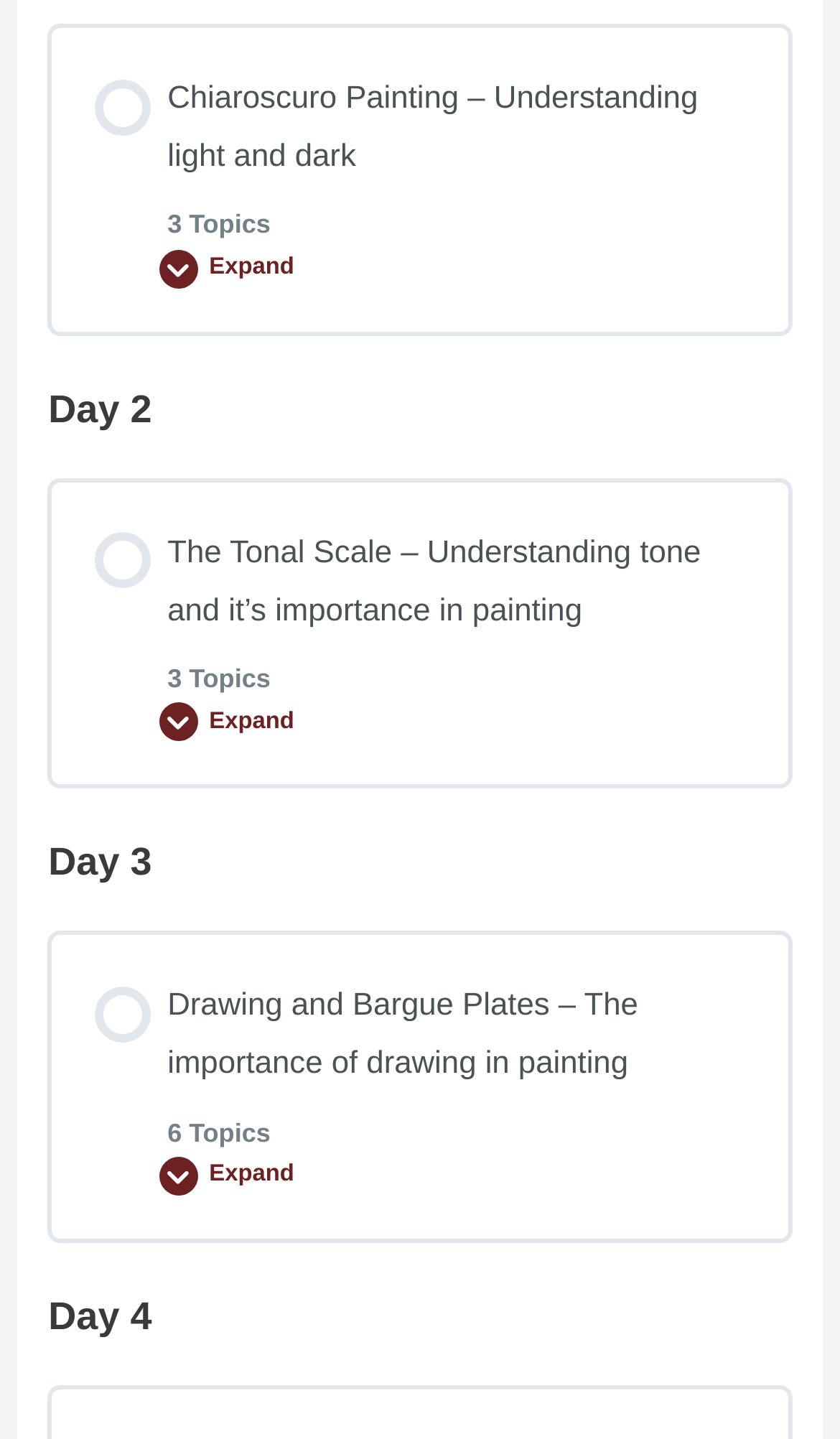Please mark the bounding box coordinates of the area that should be clicked to carry out the instruction: "Go to 'Day 2'".

[0.058, 0.269, 0.181, 0.299]